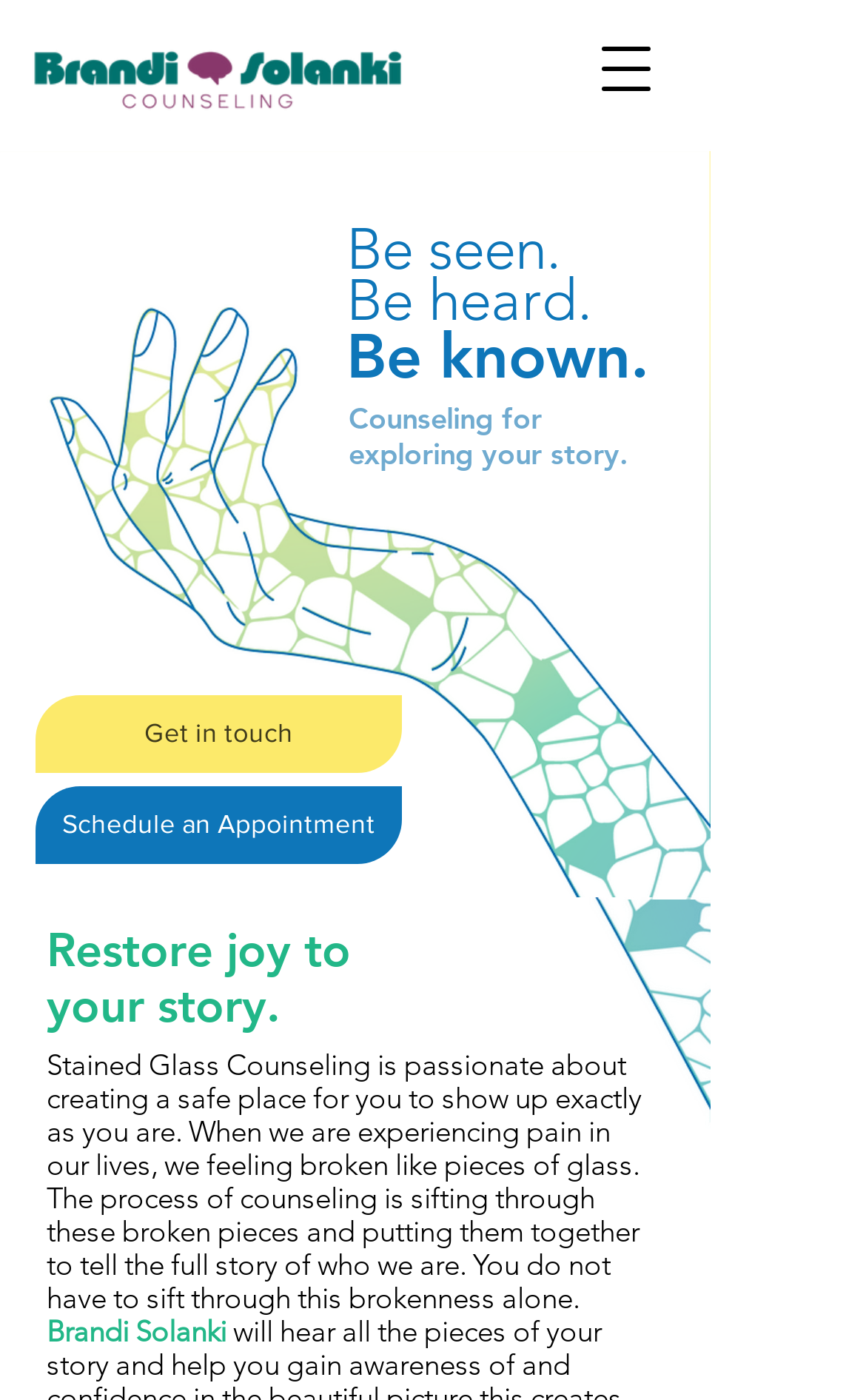Determine the bounding box coordinates of the UI element described below. Use the format (top-left x, top-left y, bottom-right x, bottom-right y) with floating point numbers between 0 and 1: aria-label="LinkedIn"

None